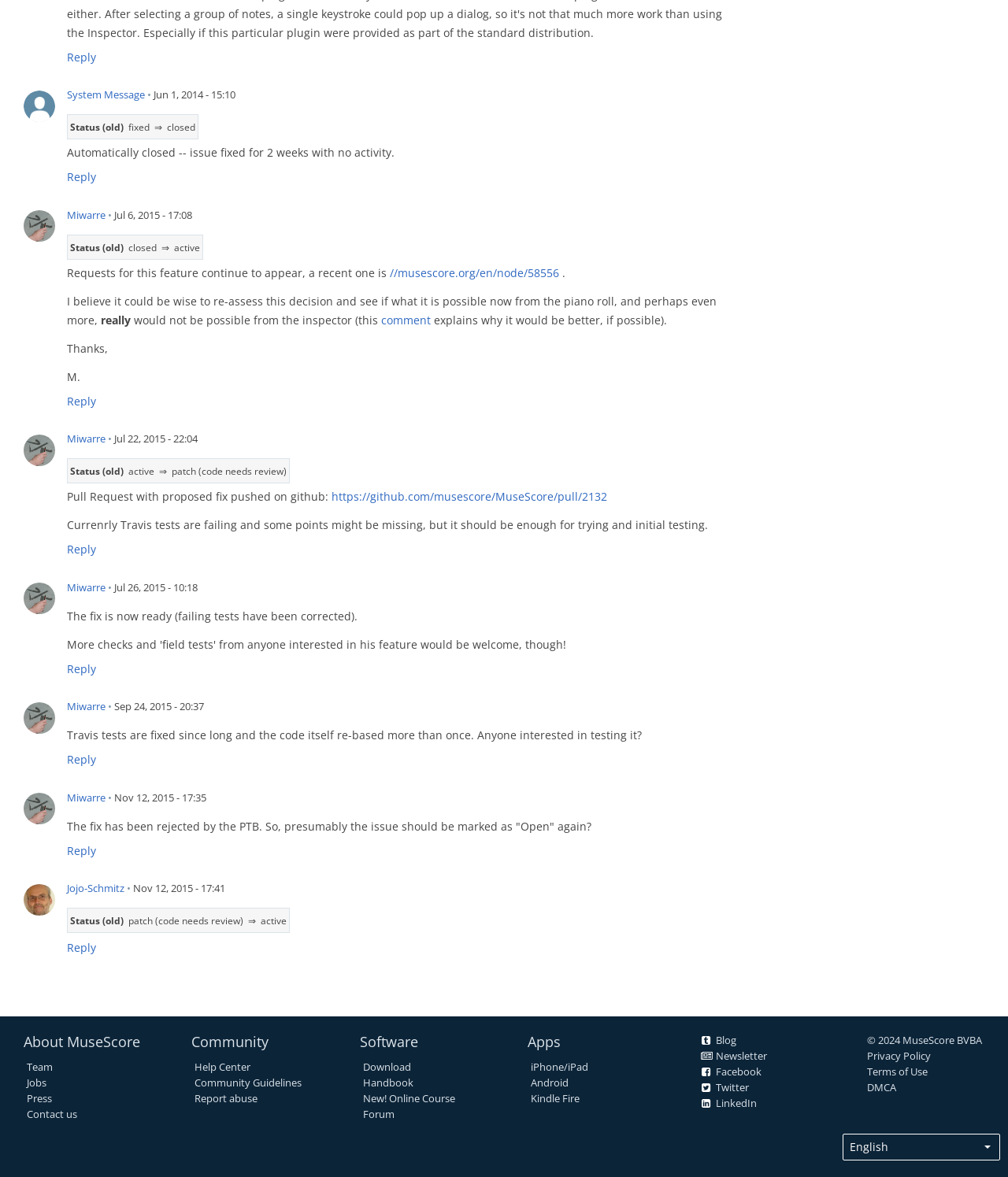How many replies are there in total?
Please provide a single word or phrase as your answer based on the screenshot.

8